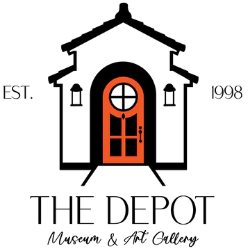What is the year the museum was founded?
Can you offer a detailed and complete answer to this question?

The text 'EST. 1998' is written below the establishment's name, indicating the year the museum was founded, emphasizing its history and heritage.